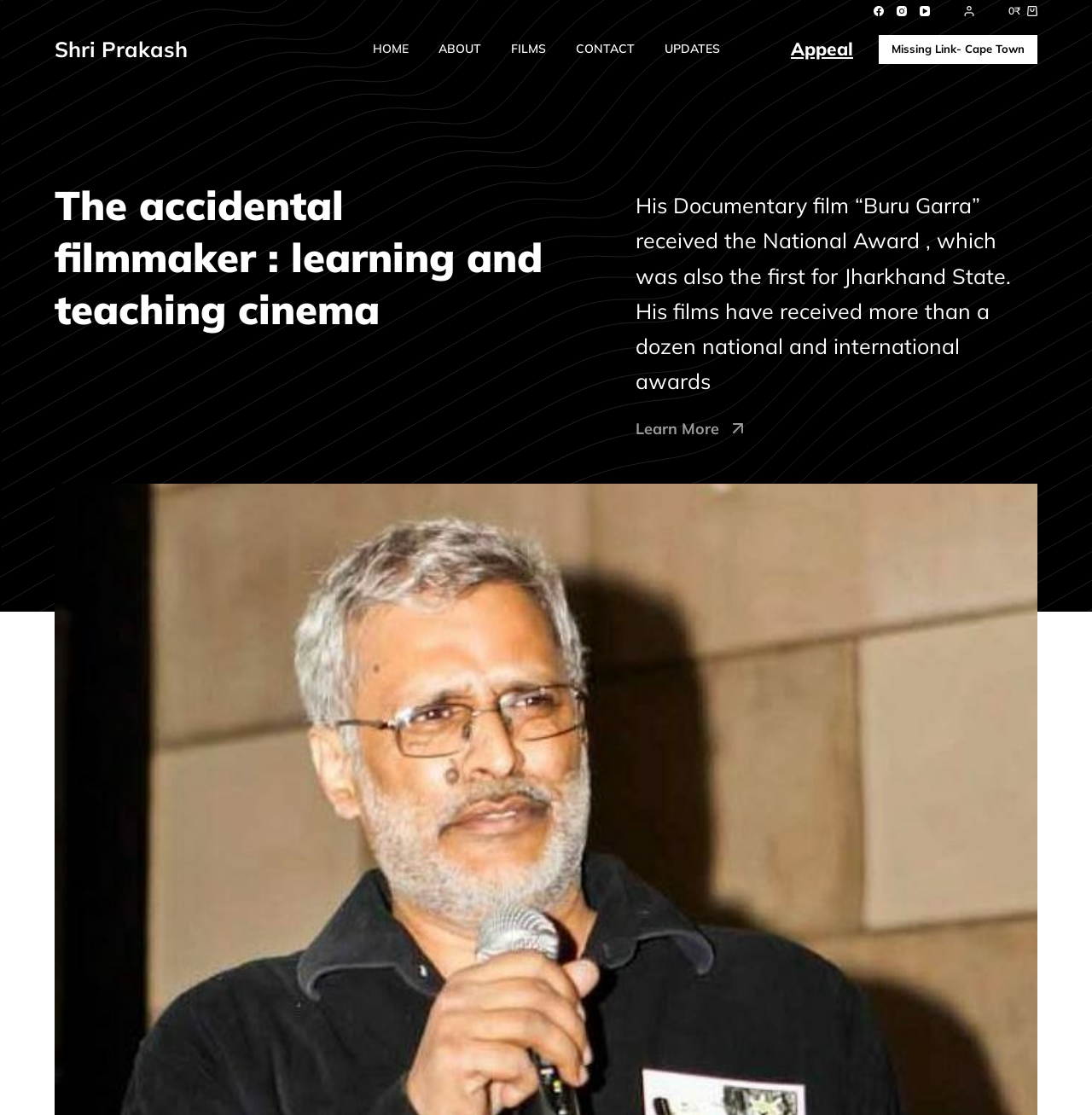Answer the question with a brief word or phrase:
What is the name of the filmmaker?

Shri Prakash